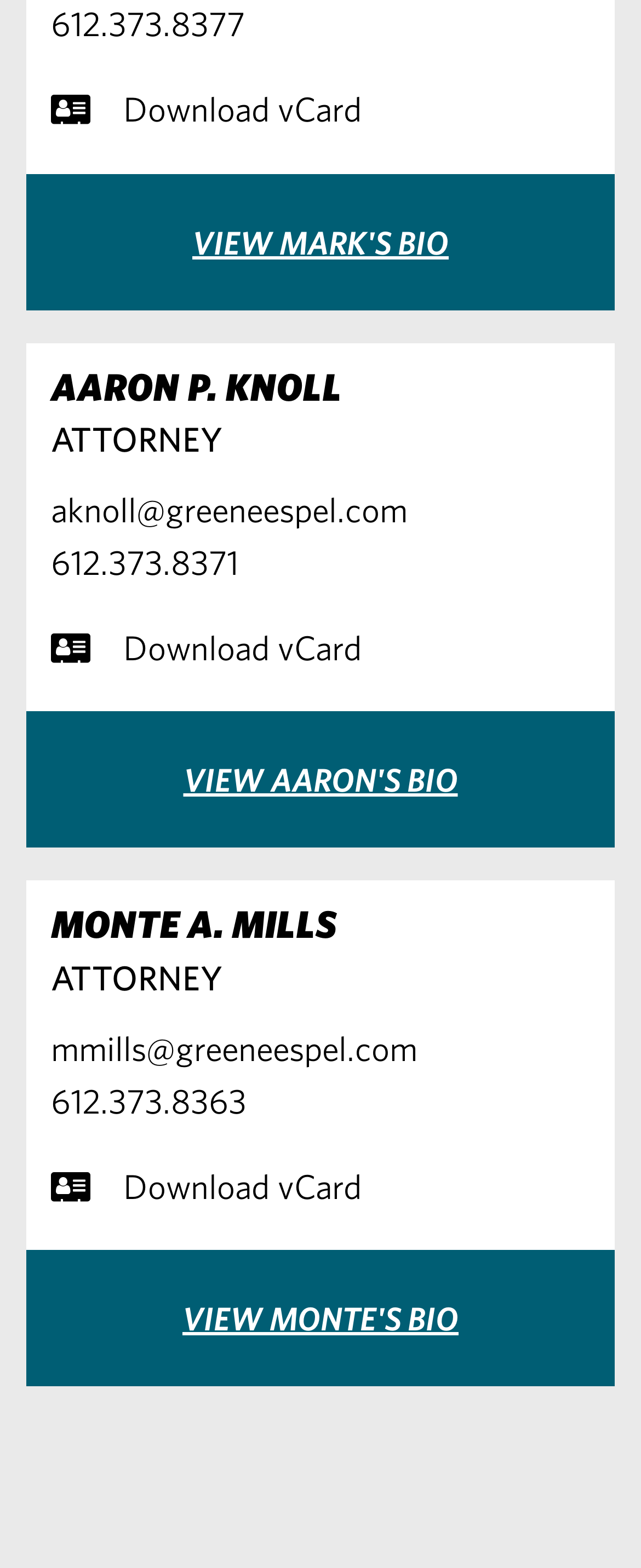Answer this question using a single word or a brief phrase:
What is the email address of Aaron P. Knoll?

aknoll@greeneespel.com